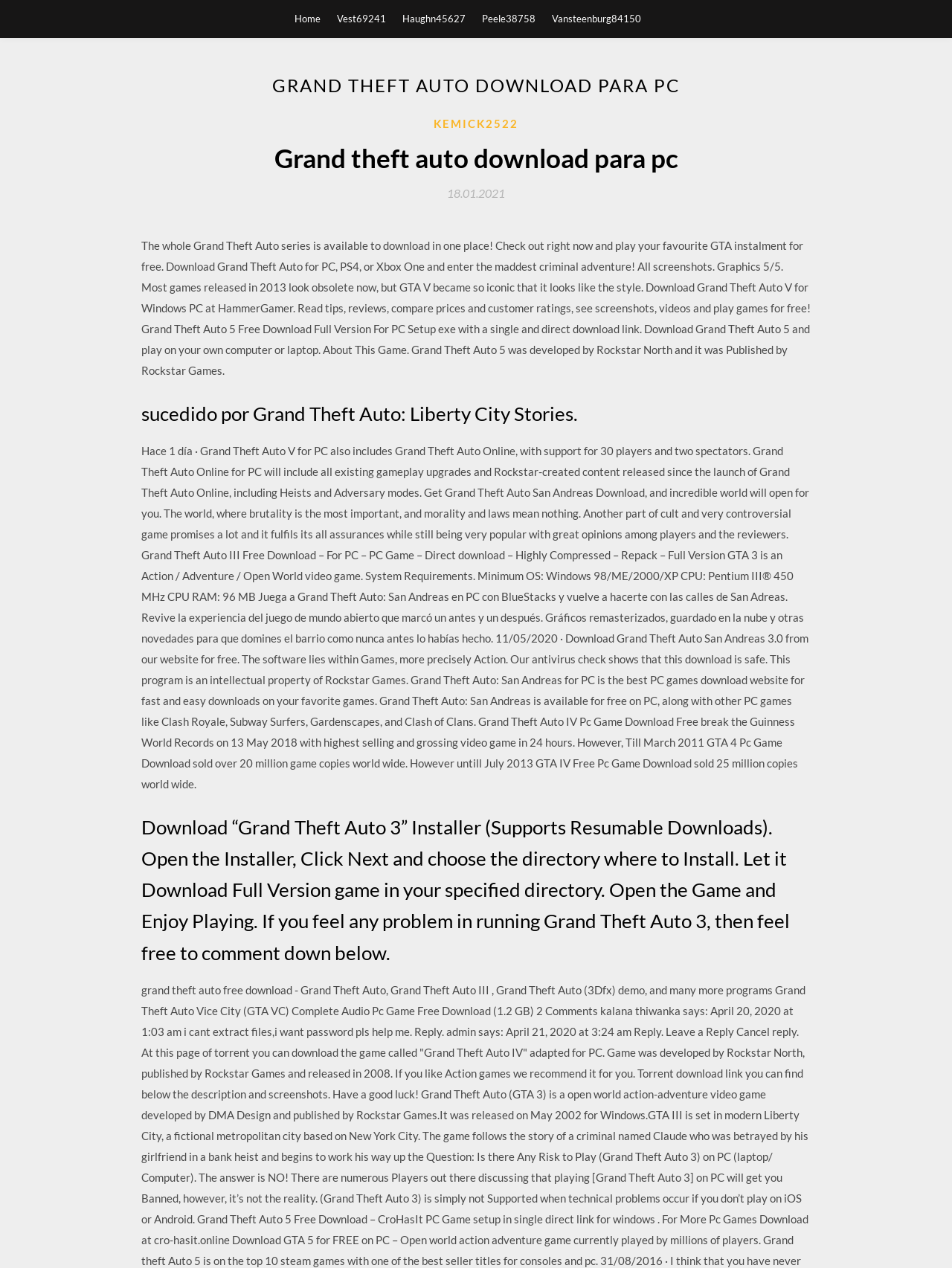Please provide a one-word or phrase answer to the question: 
What platforms can Grand Theft Auto be downloaded for?

PC, PS4, Xbox One